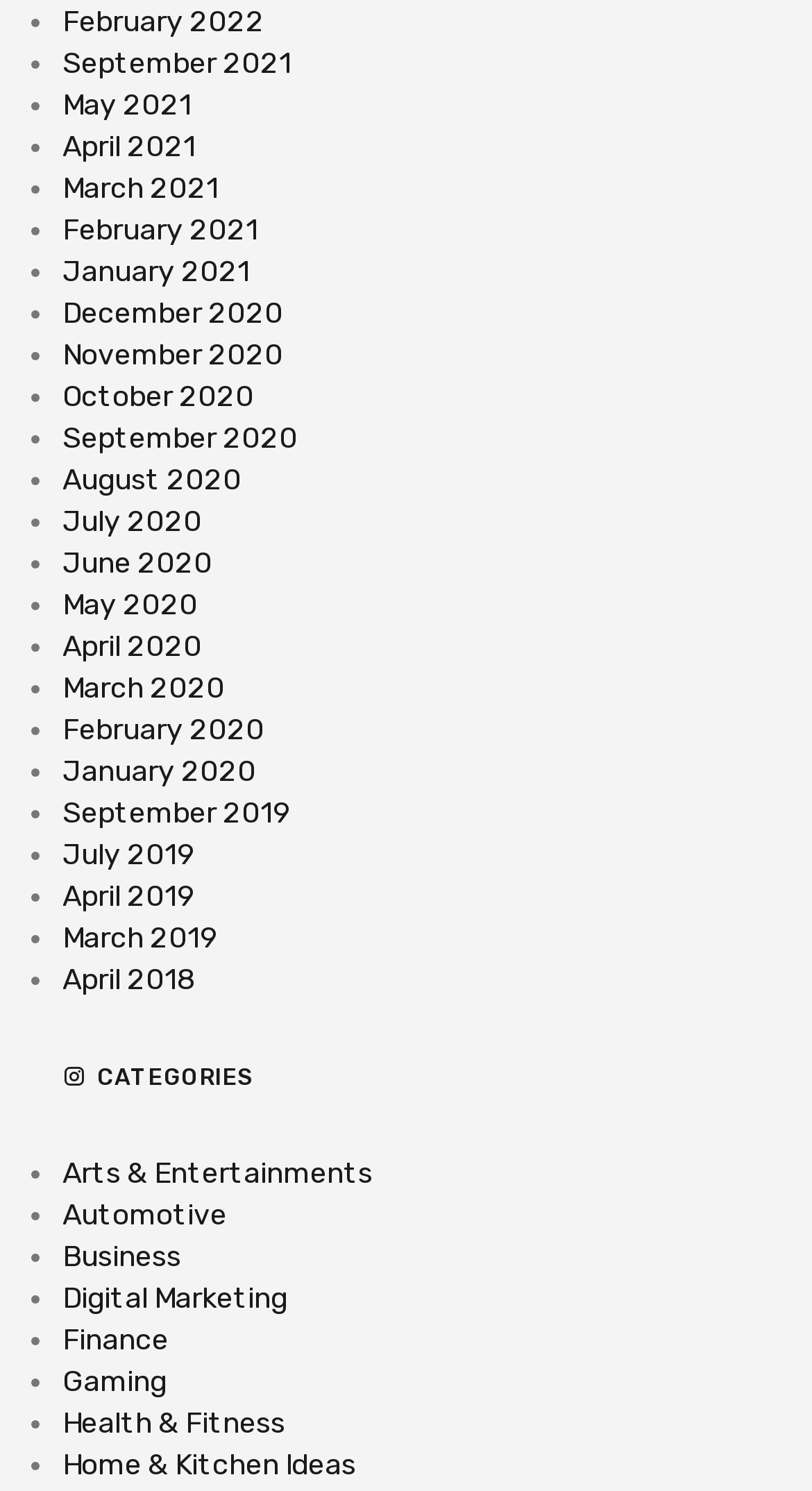Pinpoint the bounding box coordinates of the clickable element to carry out the following instruction: "Check out Digital Marketing."

[0.077, 0.859, 0.354, 0.883]